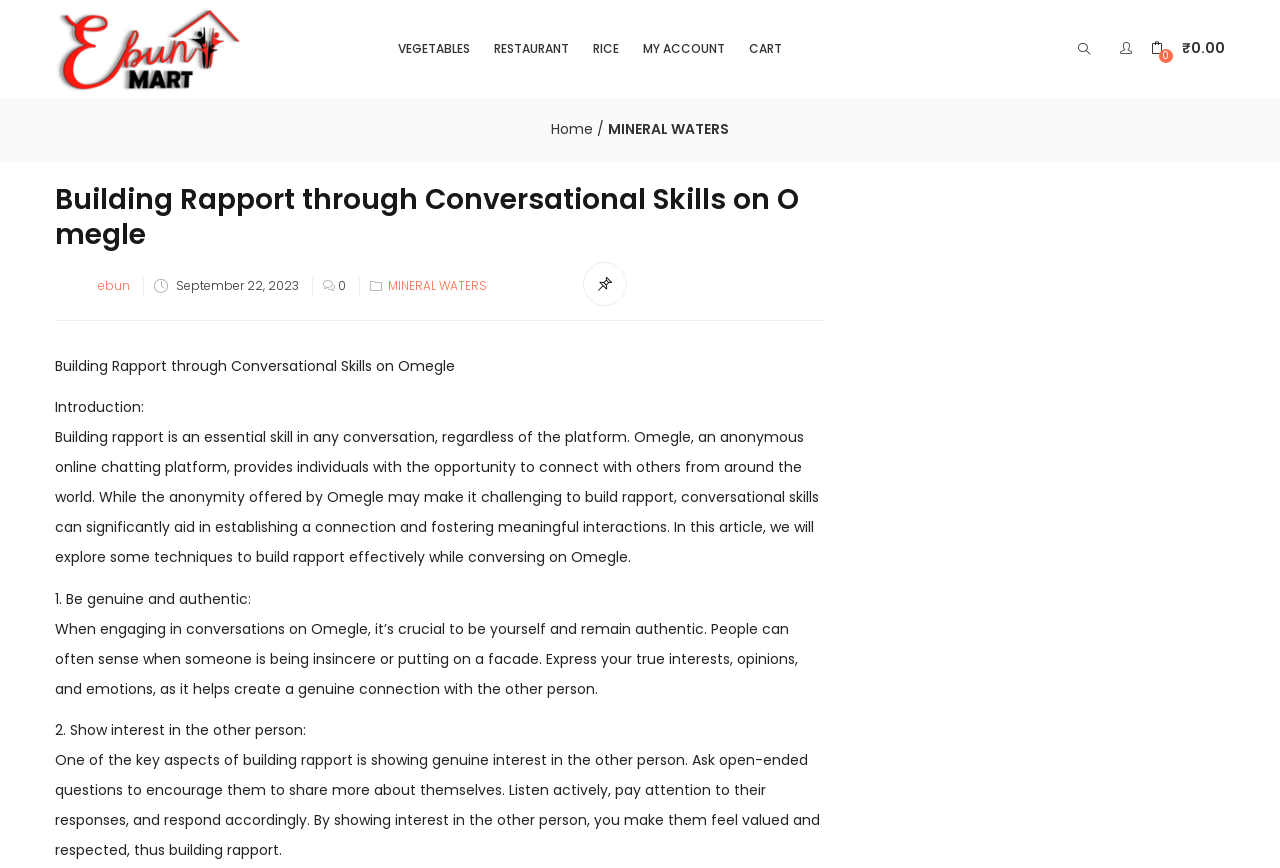Find the bounding box coordinates of the clickable region needed to perform the following instruction: "Go to the HOME page". The coordinates should be provided as four float numbers between 0 and 1, i.e., [left, top, right, bottom].

None